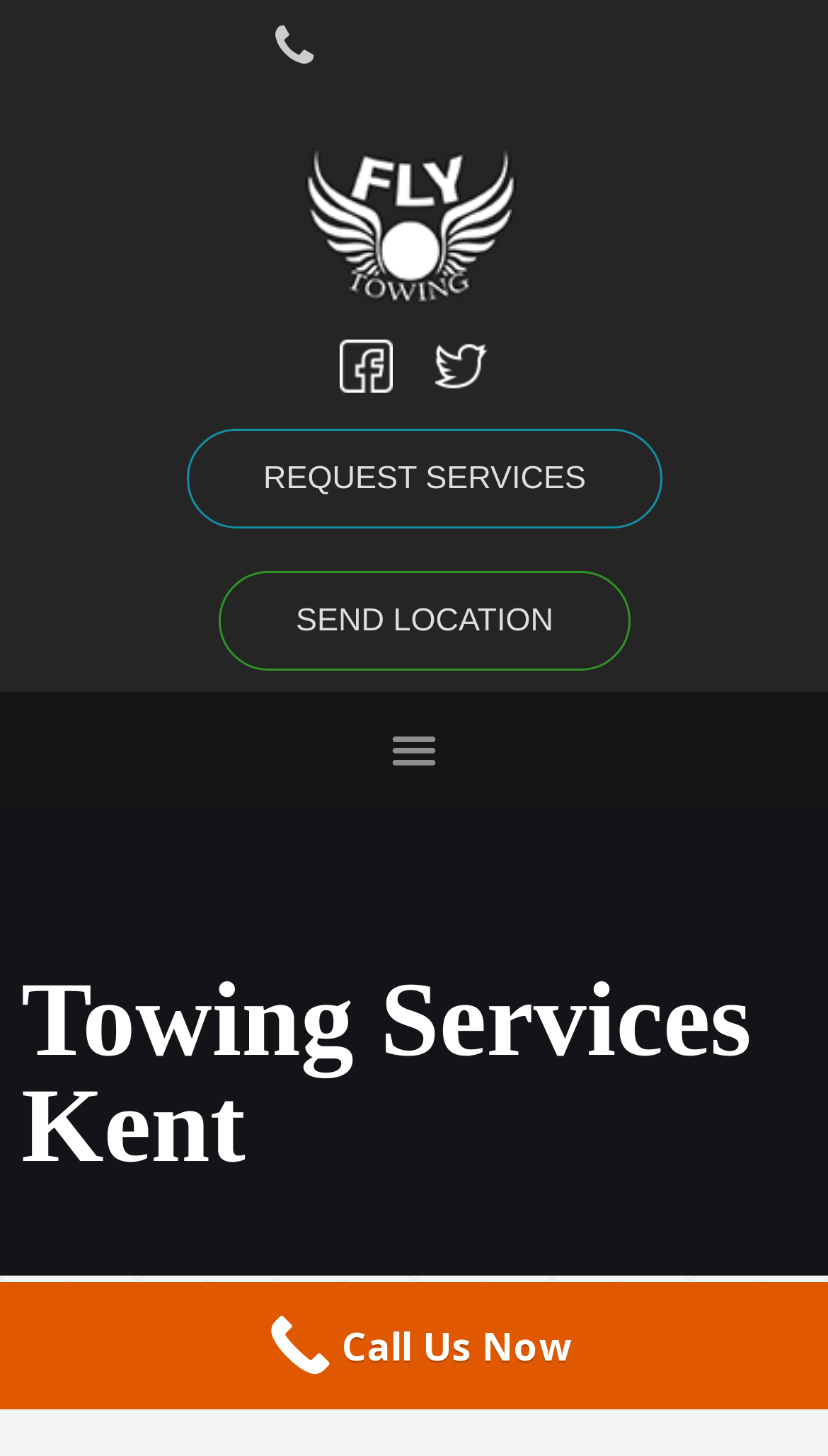Explain the contents of the webpage comprehensively.

The webpage is about Fly Towing, a towing service provider in Kent, WA. At the top, there are three social media links, Facebook and Twitter, positioned side by side, and a link with no text. Below these links, there are two prominent buttons, "REQUEST SERVICES" and "SEND LOCATION", placed next to each other. 

The main heading, "Towing Services Kent", is centered and takes up most of the width of the page. At the very bottom of the page, there is a "Call Us Now" link.